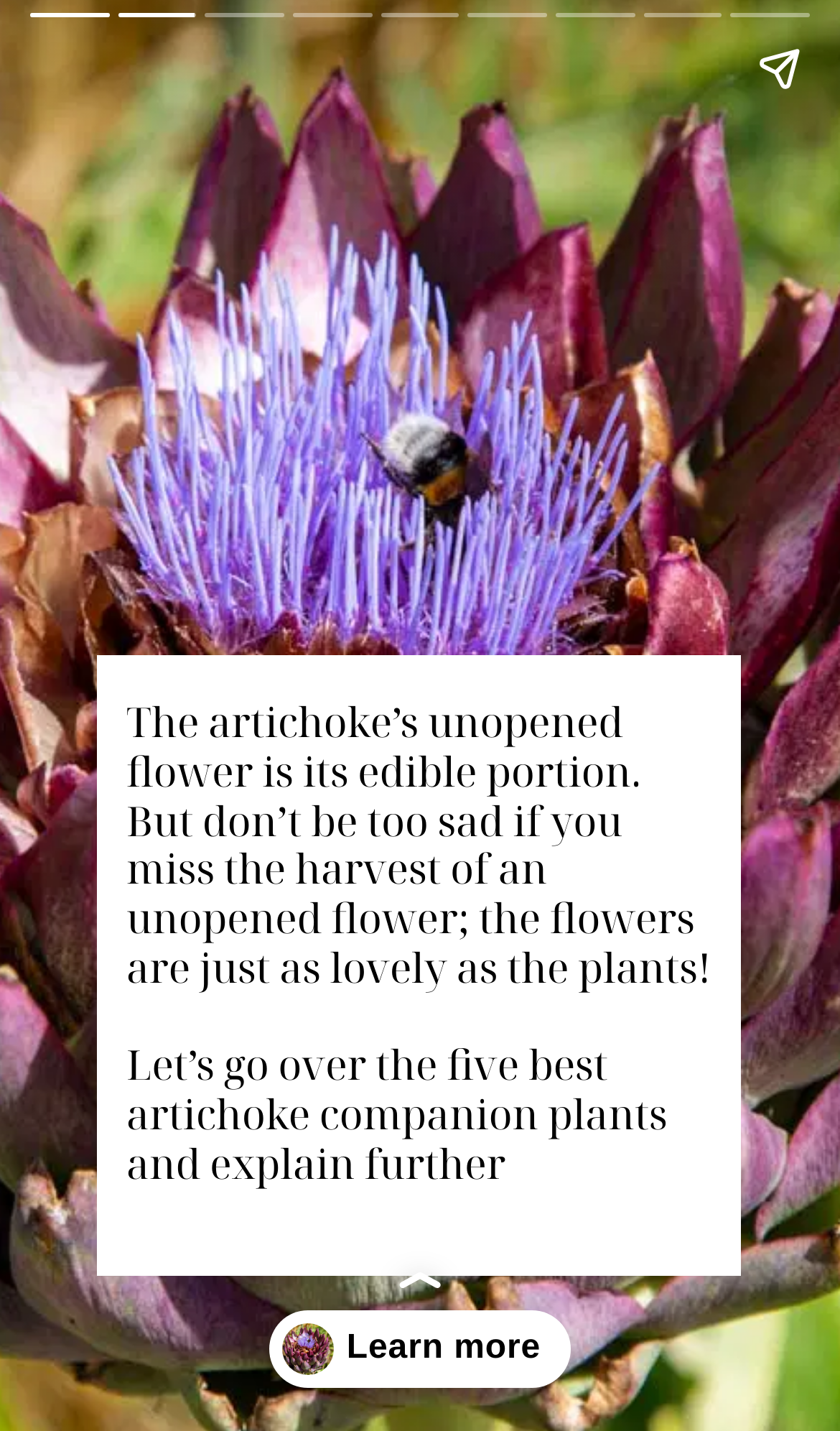Refer to the image and offer a detailed explanation in response to the question: What is the shape of the image above the companion plant list?

I examined the image above the companion plant list and found that it is described as a 'Scribbled Underline 2'. This suggests that the image is a decorative element with a scribbled underline shape.